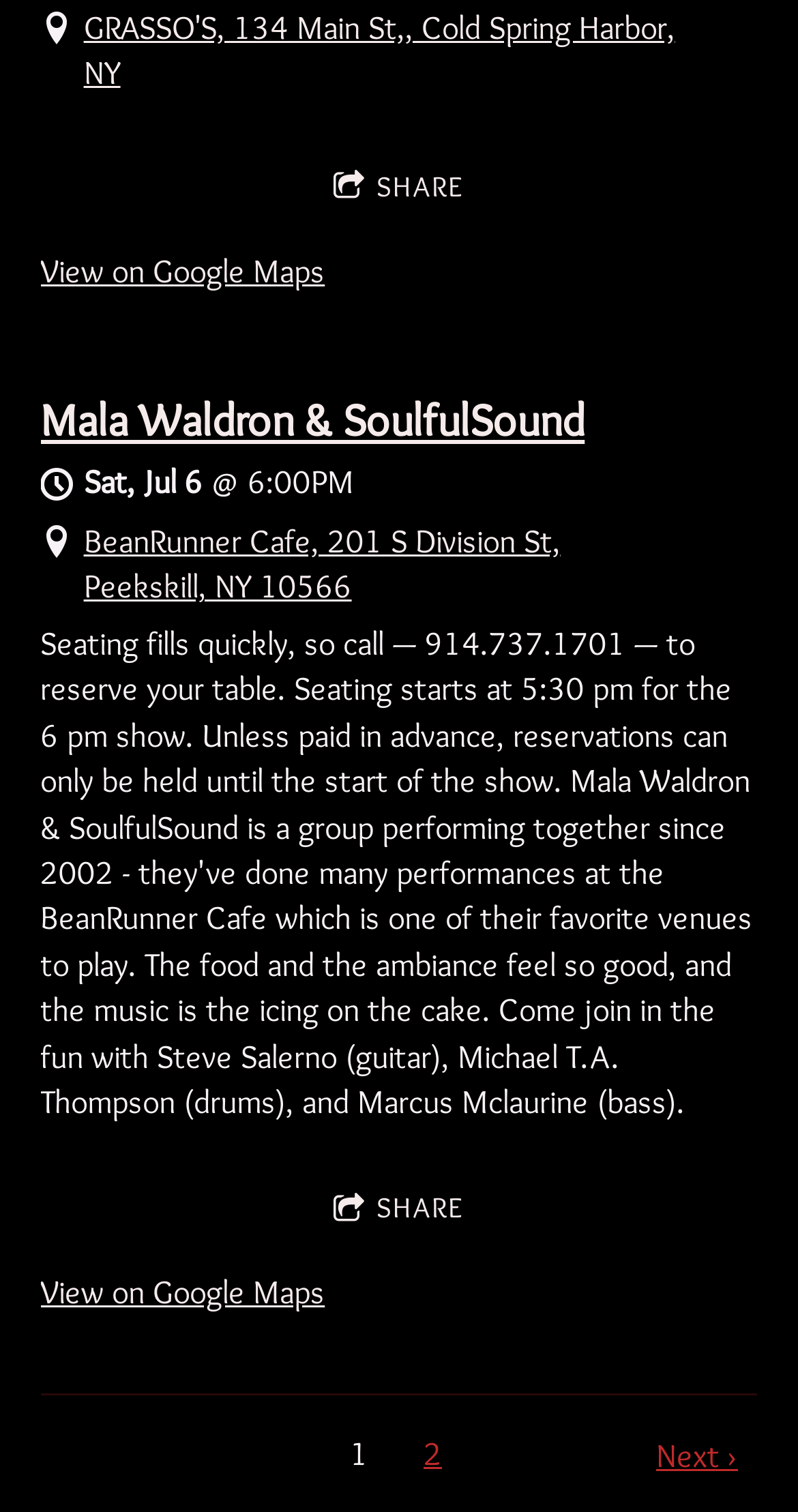Please identify the bounding box coordinates of the element's region that needs to be clicked to fulfill the following instruction: "Share the event". The bounding box coordinates should consist of four float numbers between 0 and 1, i.e., [left, top, right, bottom].

[0.051, 0.099, 0.949, 0.15]